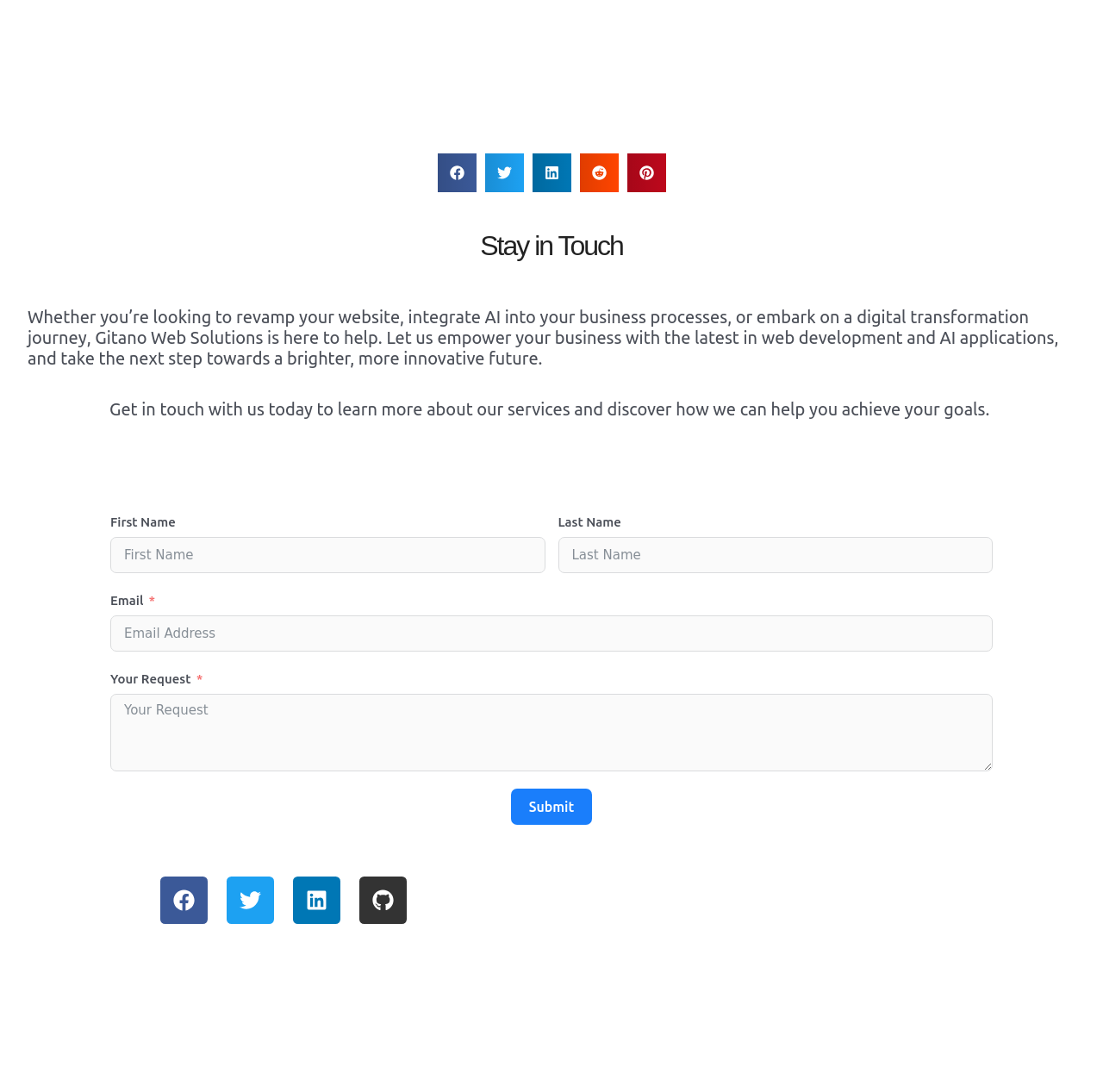Point out the bounding box coordinates of the section to click in order to follow this instruction: "Click the 'Load More Content' button".

None